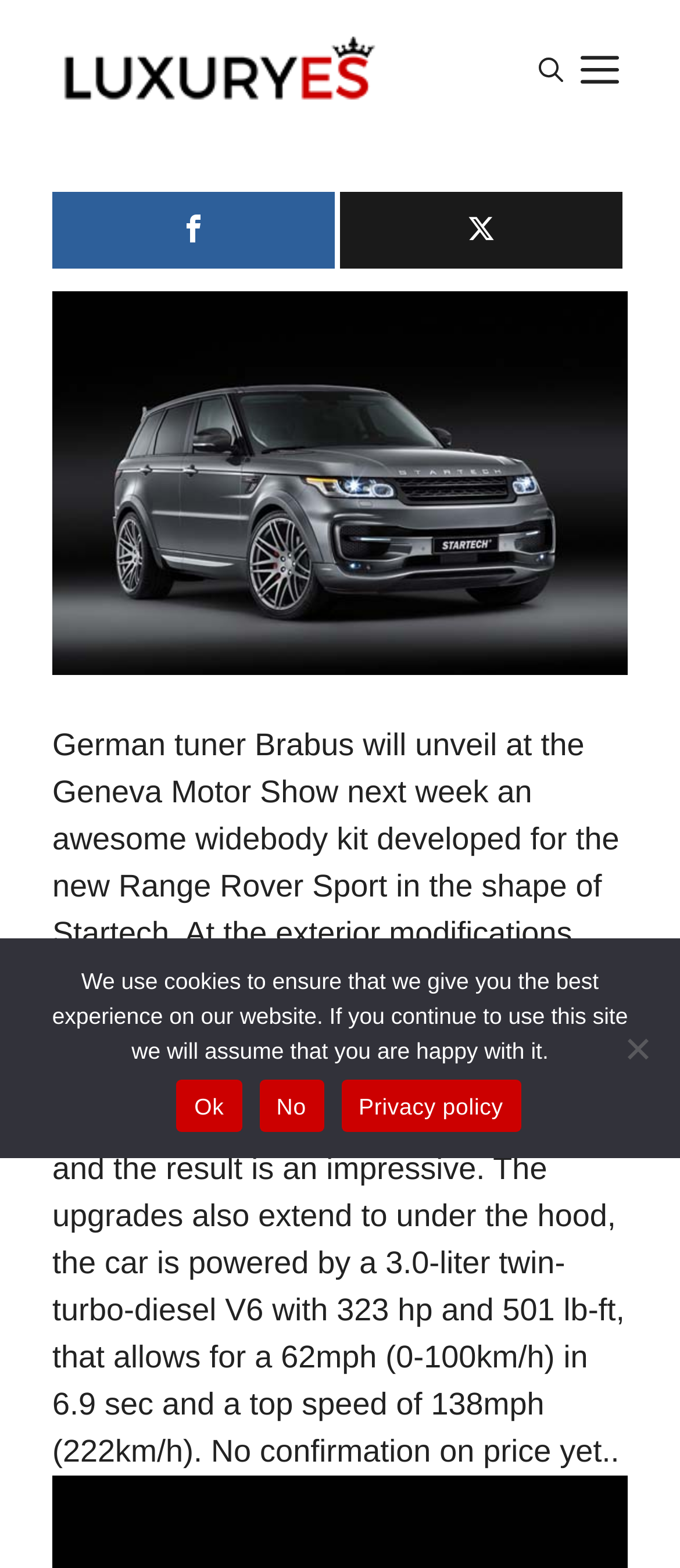How much horsepower does the car have?
Please respond to the question with a detailed and well-explained answer.

I found the answer by reading the text in the webpage, specifically the second paragraph, which mentions that the car is powered by a 3.0-liter twin-turbo-diesel V6 with 323 hp and 501 lb-ft.